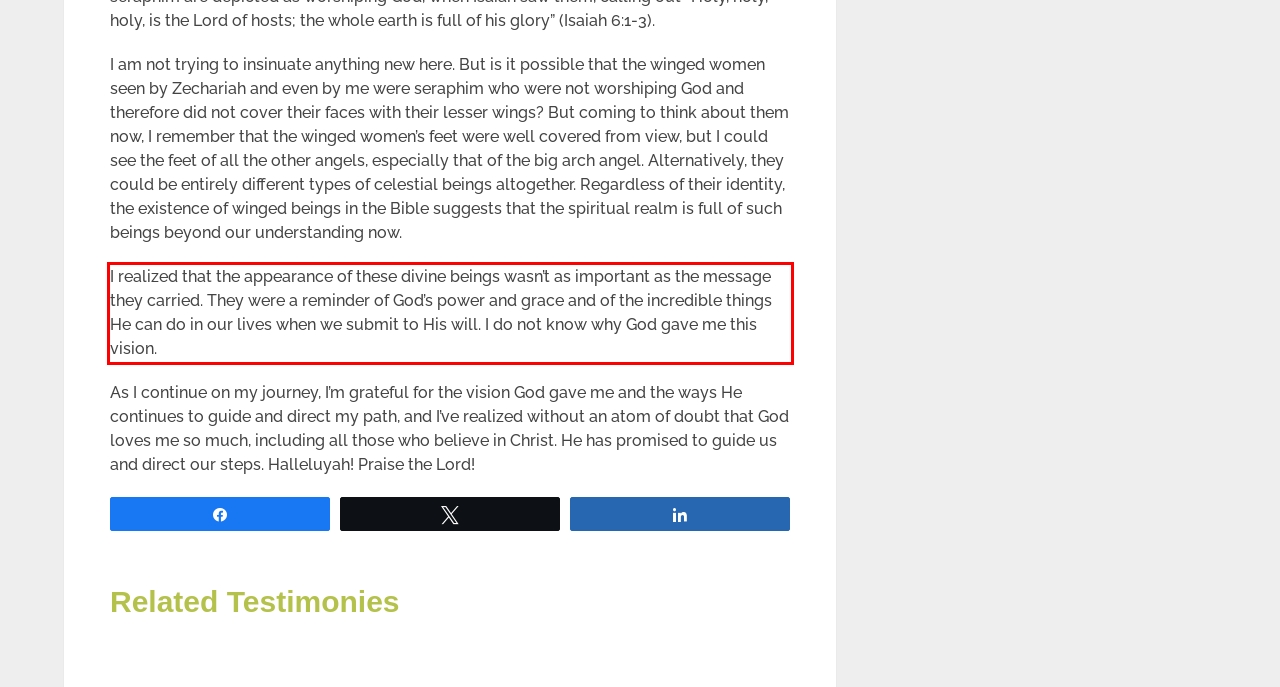Analyze the red bounding box in the provided webpage screenshot and generate the text content contained within.

I realized that the appearance of these divine beings wasn’t as important as the message they carried. They were a reminder of God’s power and grace and of the incredible things He can do in our lives when we submit to His will. I do not know why God gave me this vision.